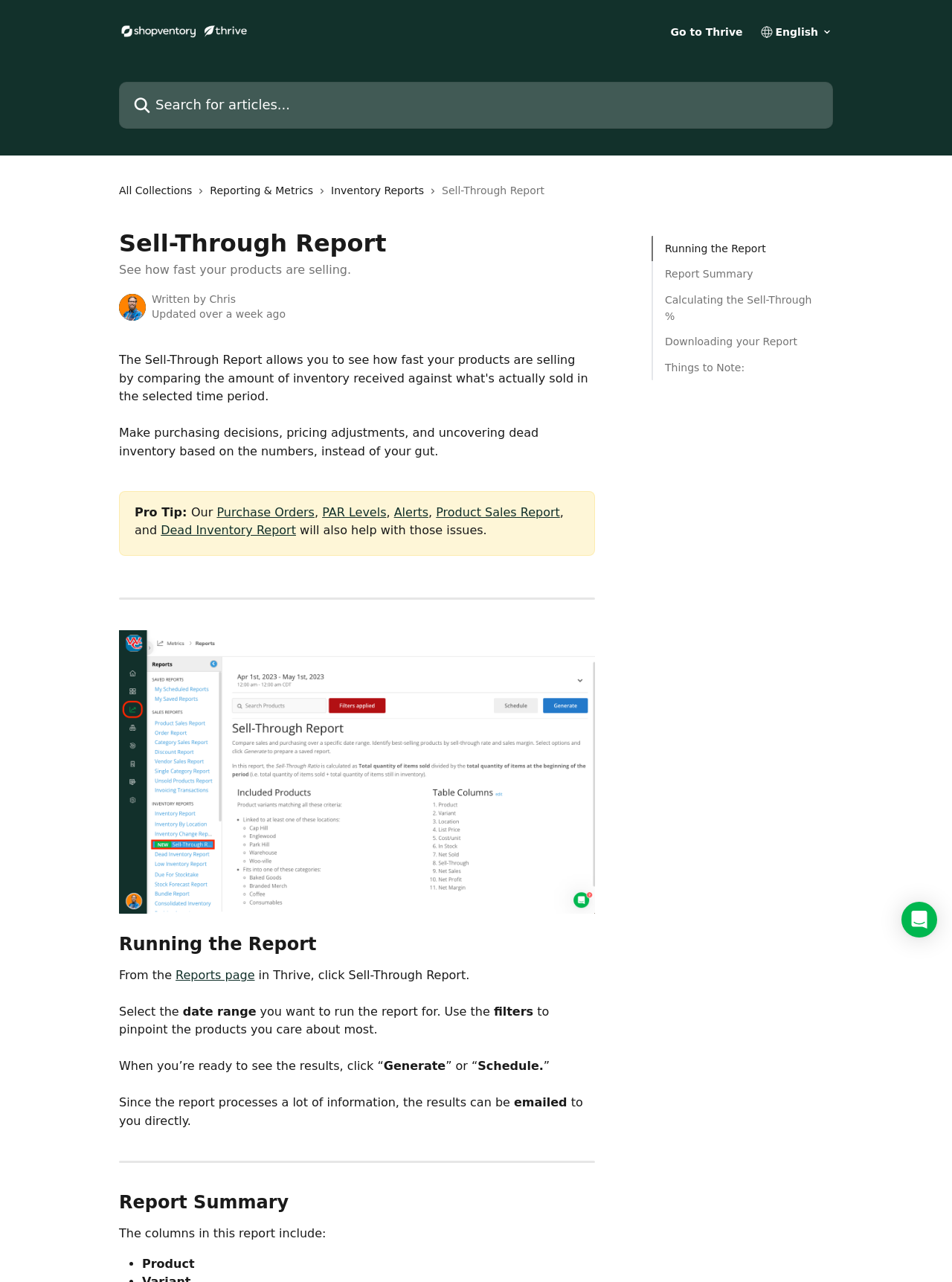Please respond to the question using a single word or phrase:
What is the purpose of the Sell-Through Report?

Make purchasing decisions